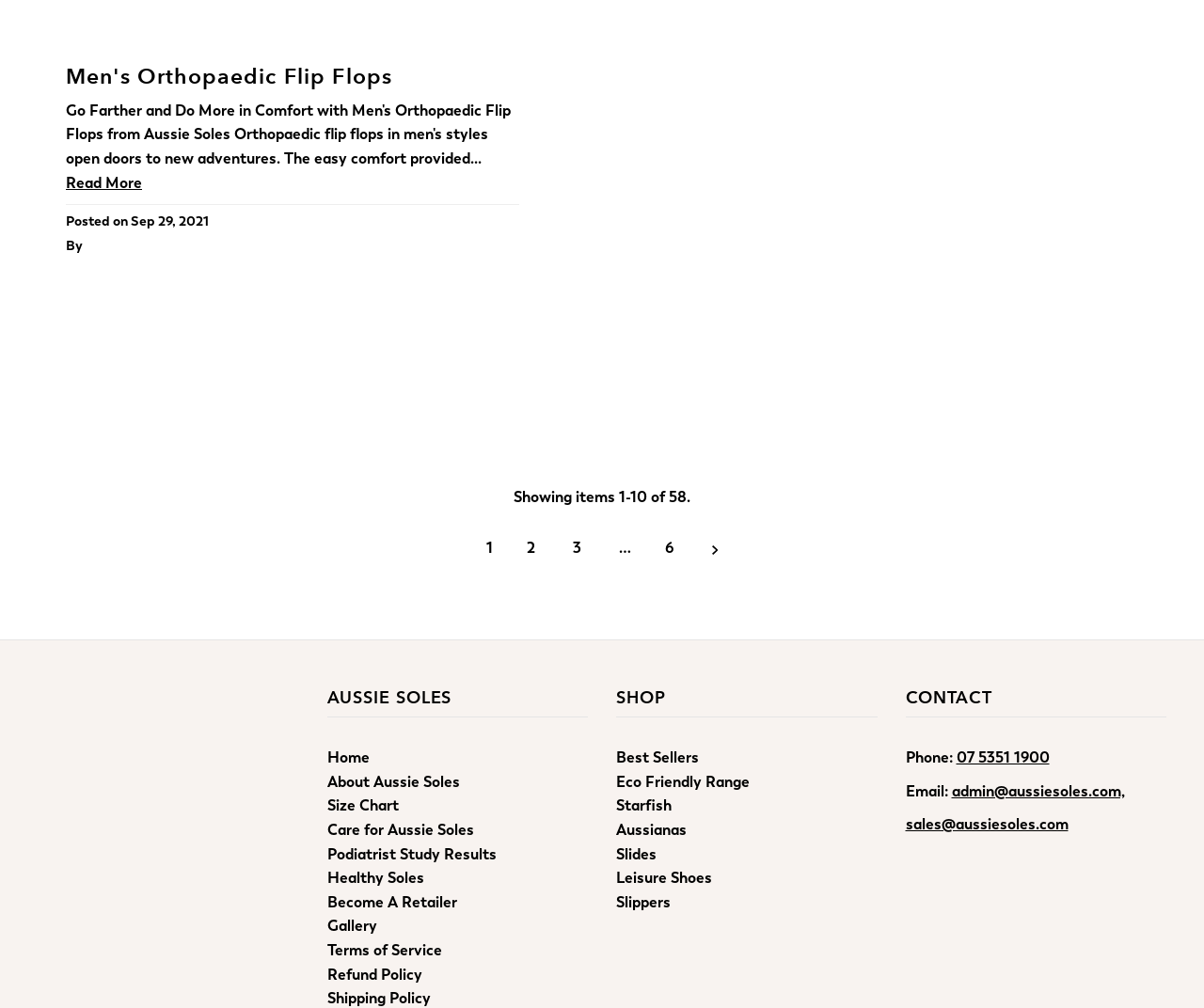Please provide a one-word or short phrase answer to the question:
What is the brand name of the orthopaedic flip flops?

Aussie Soles